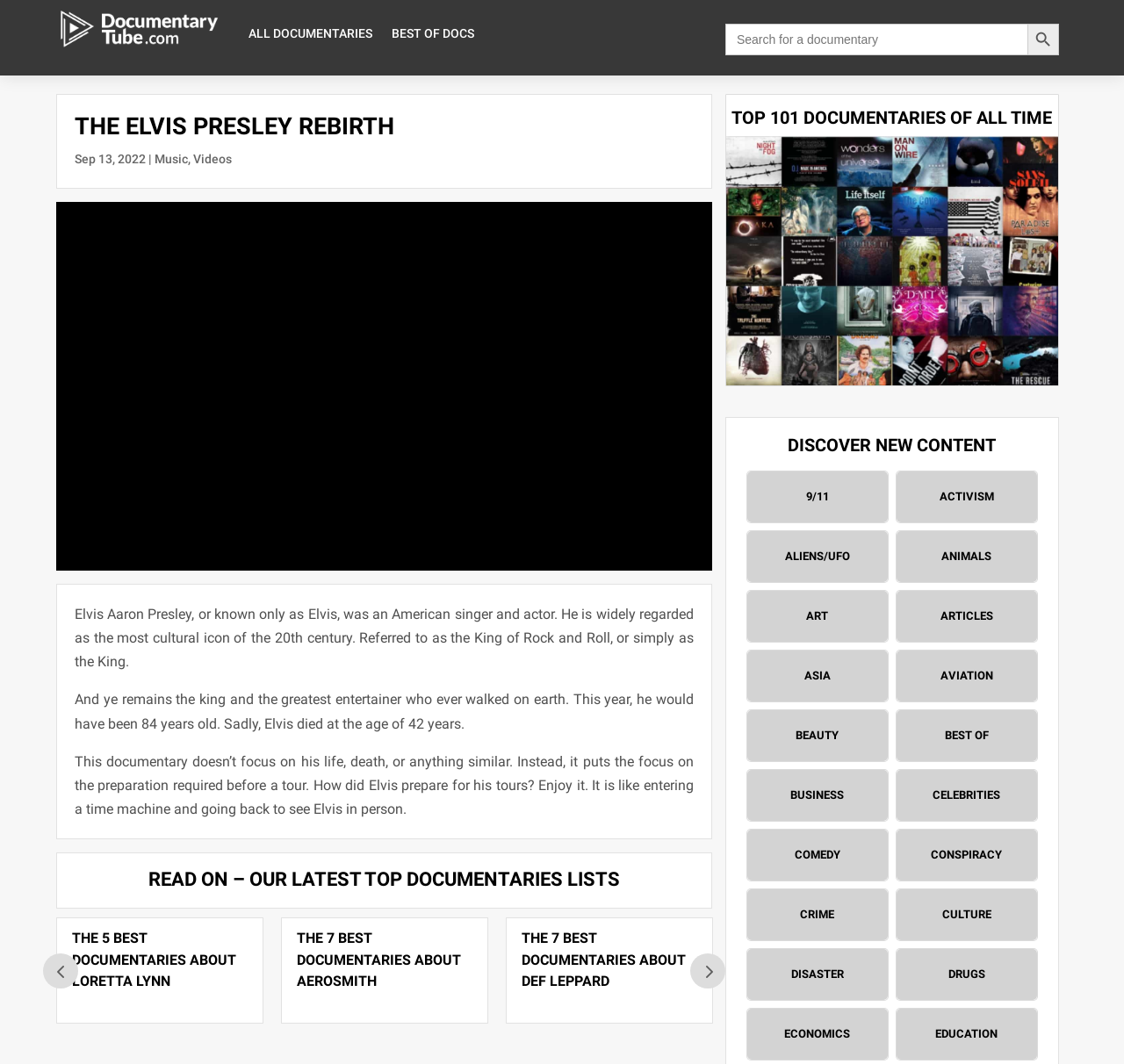Please provide the bounding box coordinates for the UI element as described: "All Documentaries". The coordinates must be four floats between 0 and 1, represented as [left, top, right, bottom].

[0.221, 0.0, 0.331, 0.063]